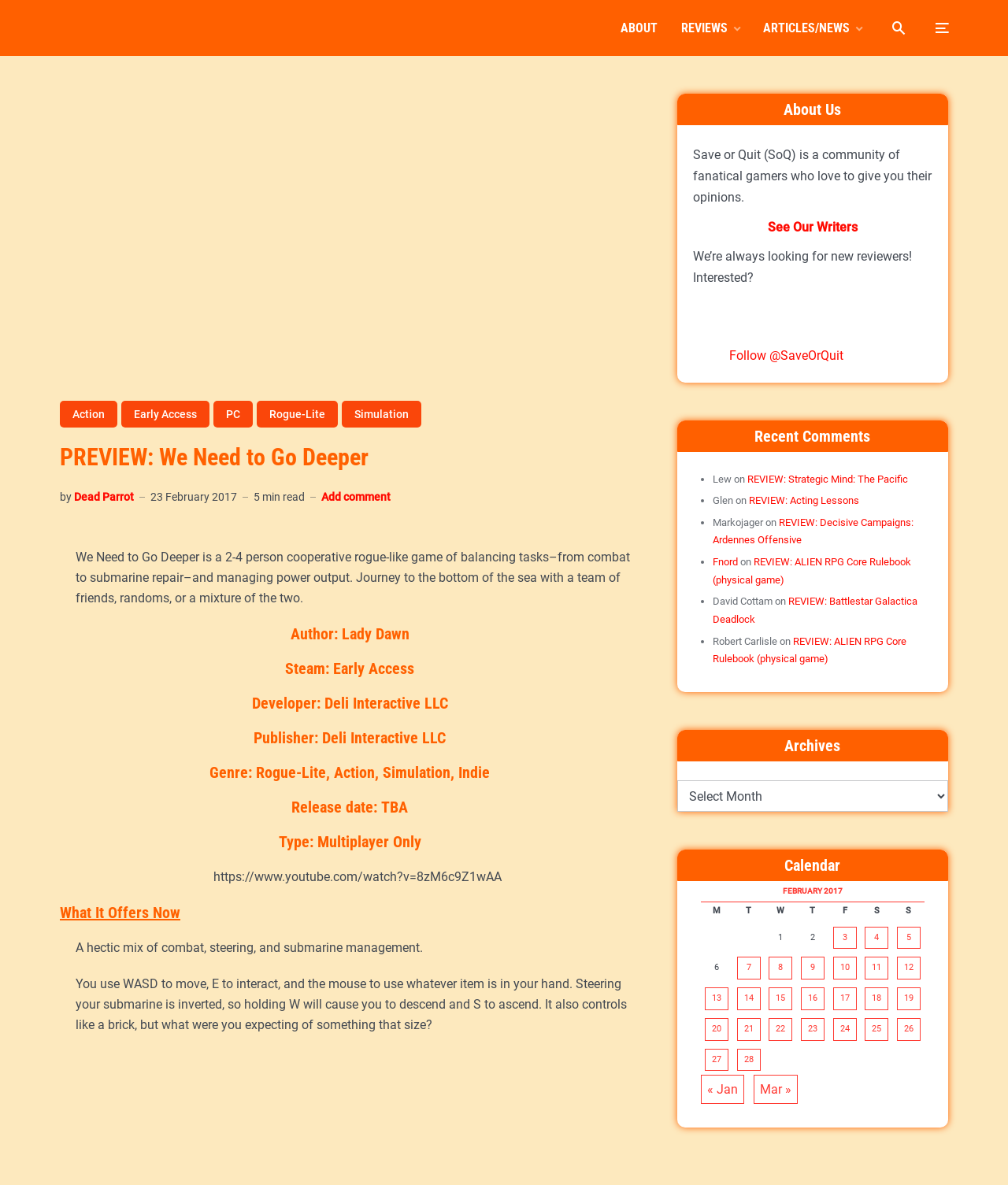Highlight the bounding box of the UI element that corresponds to this description: "Cafe con Leche".

None